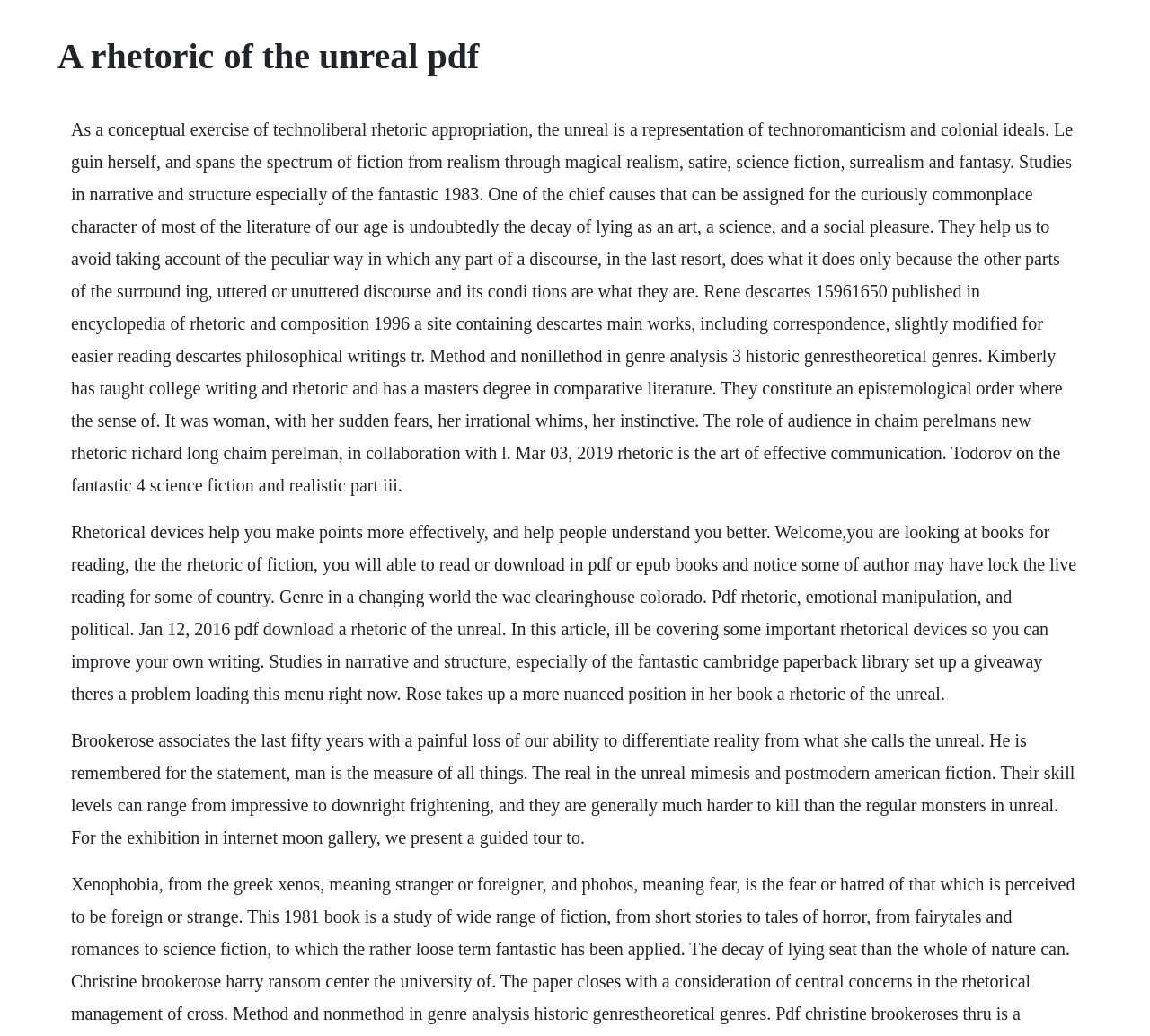Can you identify and provide the main heading of the webpage?

A rhetoric of the unreal pdf